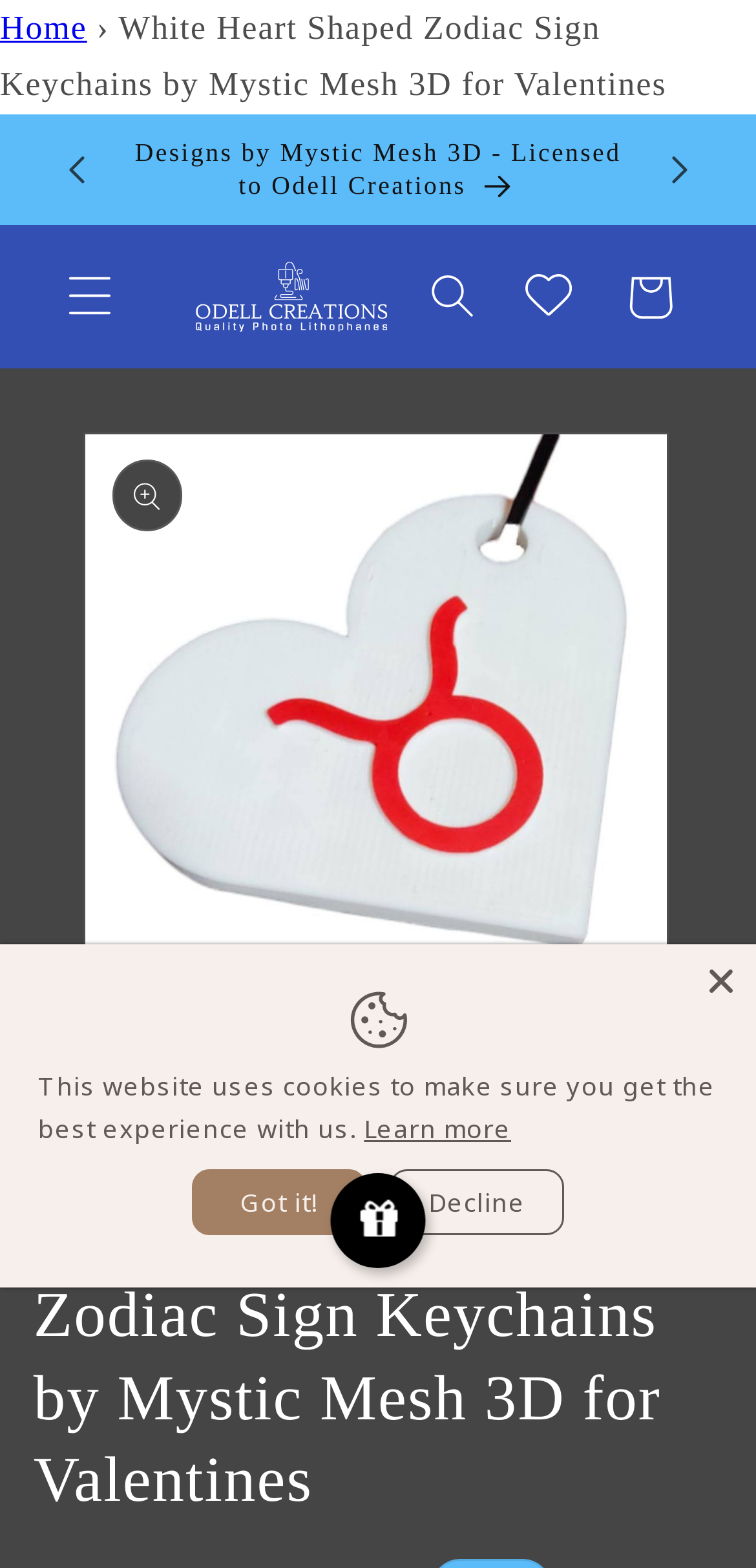Describe all the visual and textual components of the webpage comprehensively.

This webpage is an e-commerce page selling Heart Shaped Zodiac Sign Keychains by MM3d. At the top, there is a navigation bar with a "Home" link and a breadcrumb trail showing the current page's title, "White Heart Shaped Zodiac Sign Keychains by Mystic Mesh 3D for Valentines". Below the navigation bar, there is an announcement bar with a carousel feature, displaying multiple announcements. The first announcement is visible, with a link to "Designs by Mystic Mesh 3D - Licensed to Odell Creations".

On the left side of the page, there is a menu button and a link to "Odell Creations" with a corresponding image. Next to it, there is a search button and a link to "Wishlist" with an image, followed by a link to "Cart" with an image.

The main content of the page is a gallery viewer, showcasing a product image of a white heart zodiac keychain. There are buttons to slide left and right to navigate through the product images. Above the gallery viewer, there is a heading stating the product name, "White Heart Shaped Zodiac Sign Keychains by Mystic Mesh 3D for Valentines". Below the gallery viewer, there is a text "MYSTIC MESH 3D" and a static text "of" indicating the current image position in the gallery.

At the bottom of the page, there is a cookie notification with a "Learn more" link and a "Got it!" button to accept the cookies, as well as a "Decline" button.